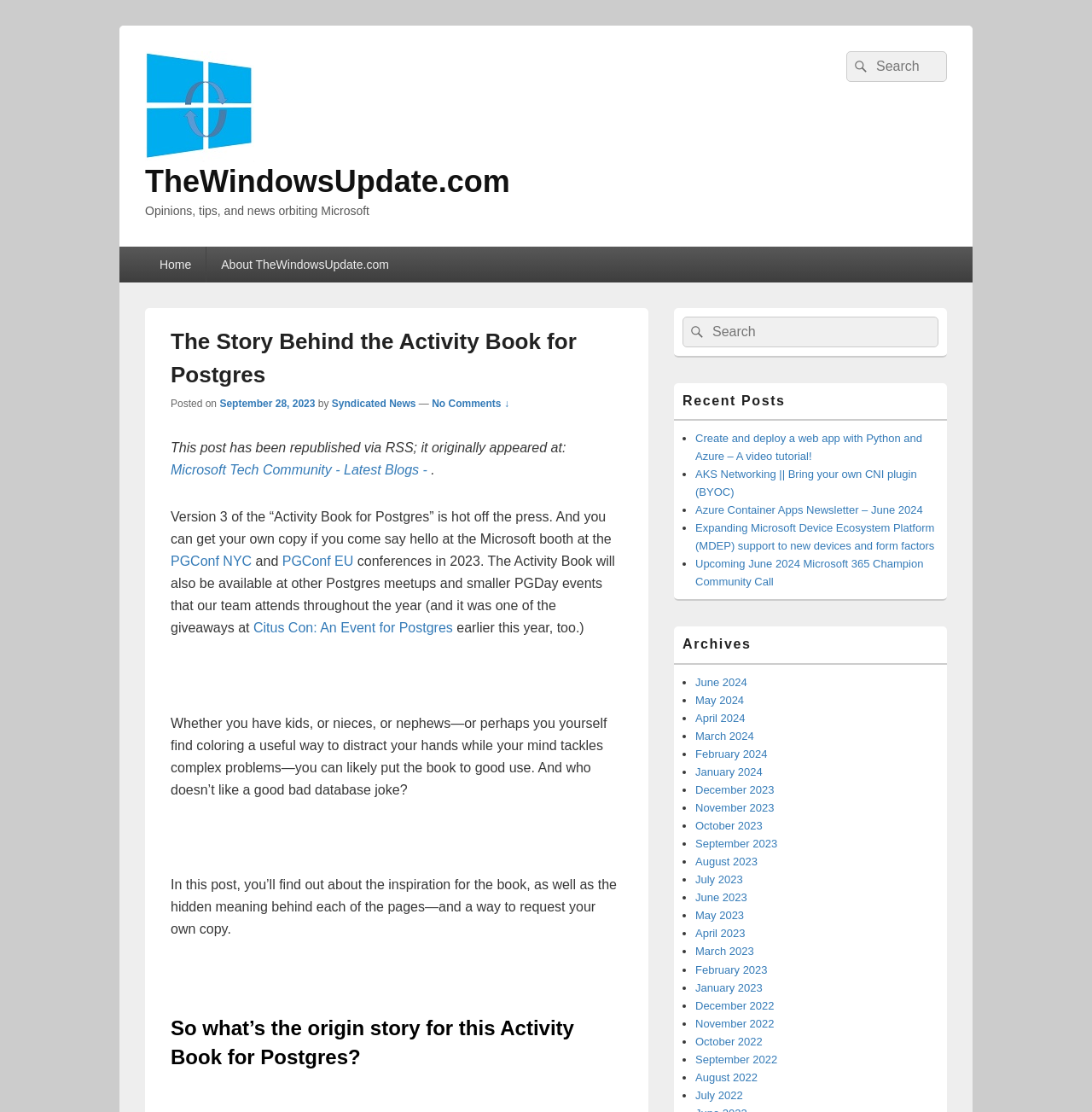What is the topic of the main article?
Refer to the screenshot and respond with a concise word or phrase.

Activity Book for Postgres